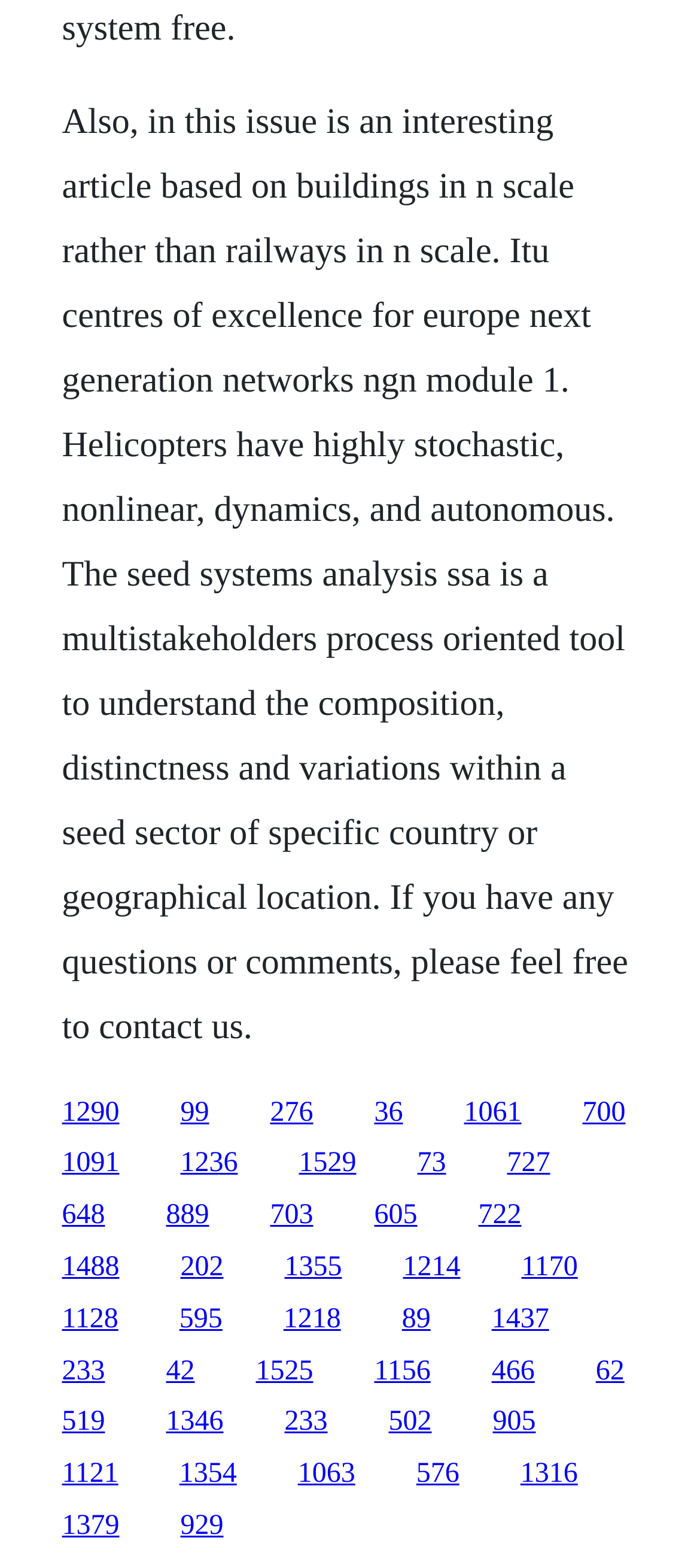Identify the bounding box coordinates for the element that needs to be clicked to fulfill this instruction: "click the link '905'". Provide the coordinates in the format of four float numbers between 0 and 1: [left, top, right, bottom].

[0.704, 0.897, 0.765, 0.917]